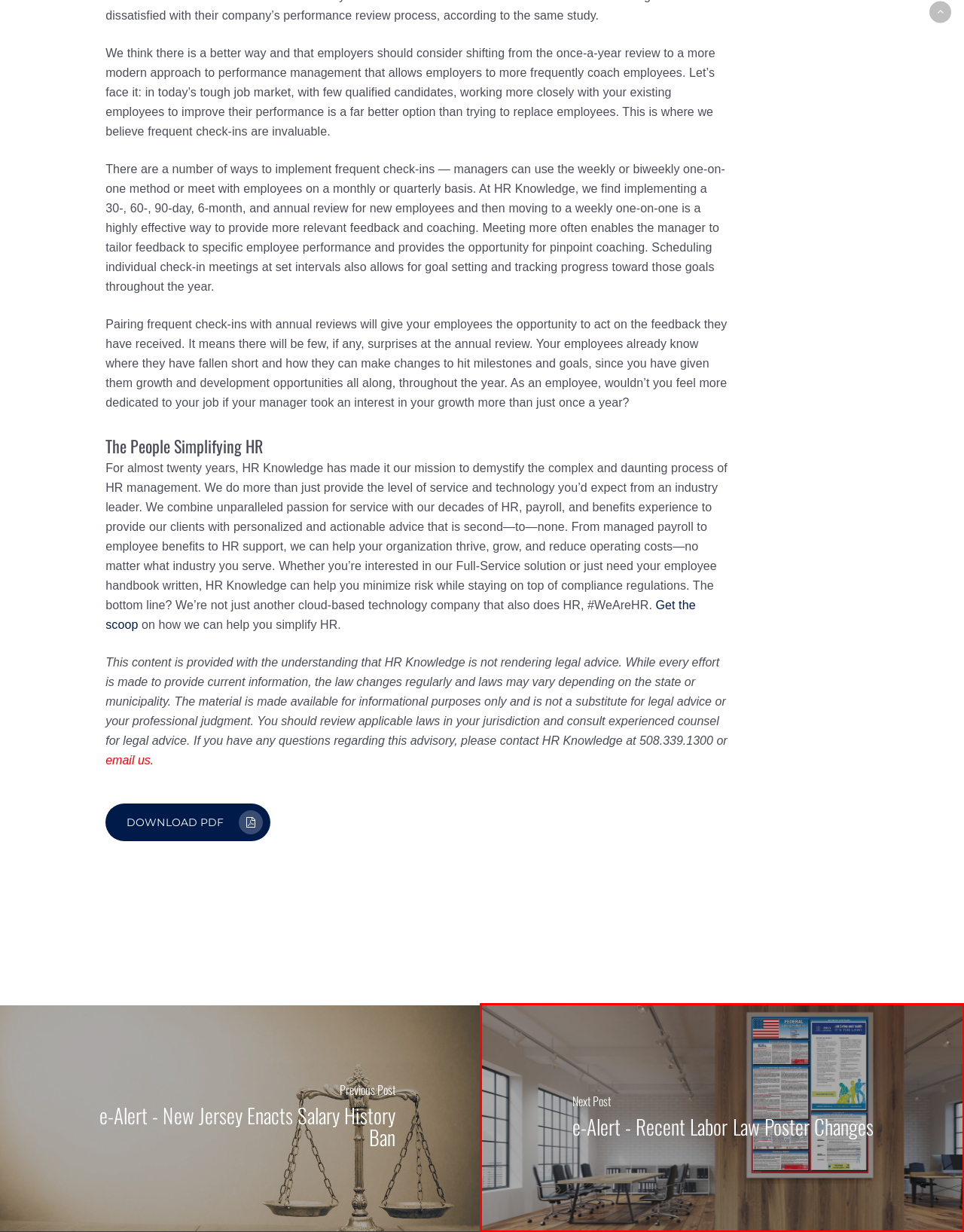Look at the given screenshot of a webpage with a red rectangle bounding box around a UI element. Pick the description that best matches the new webpage after clicking the element highlighted. The descriptions are:
A. Knowledge Corner | HR Knowledge
B. Payroll | HR Knowledge
C. HR Knowledge — Home Page | HR Knowledge
D. e-Alert – New Jersey Enacts Salary History Ban | HR Knowledge
E. Benefits | HR Knowledge
F. HR Events | HR Knowledge
G. Technology New | HR Knowledge
H. e-Alert – Recent Labor Law Poster Changes | HR Knowledge

H